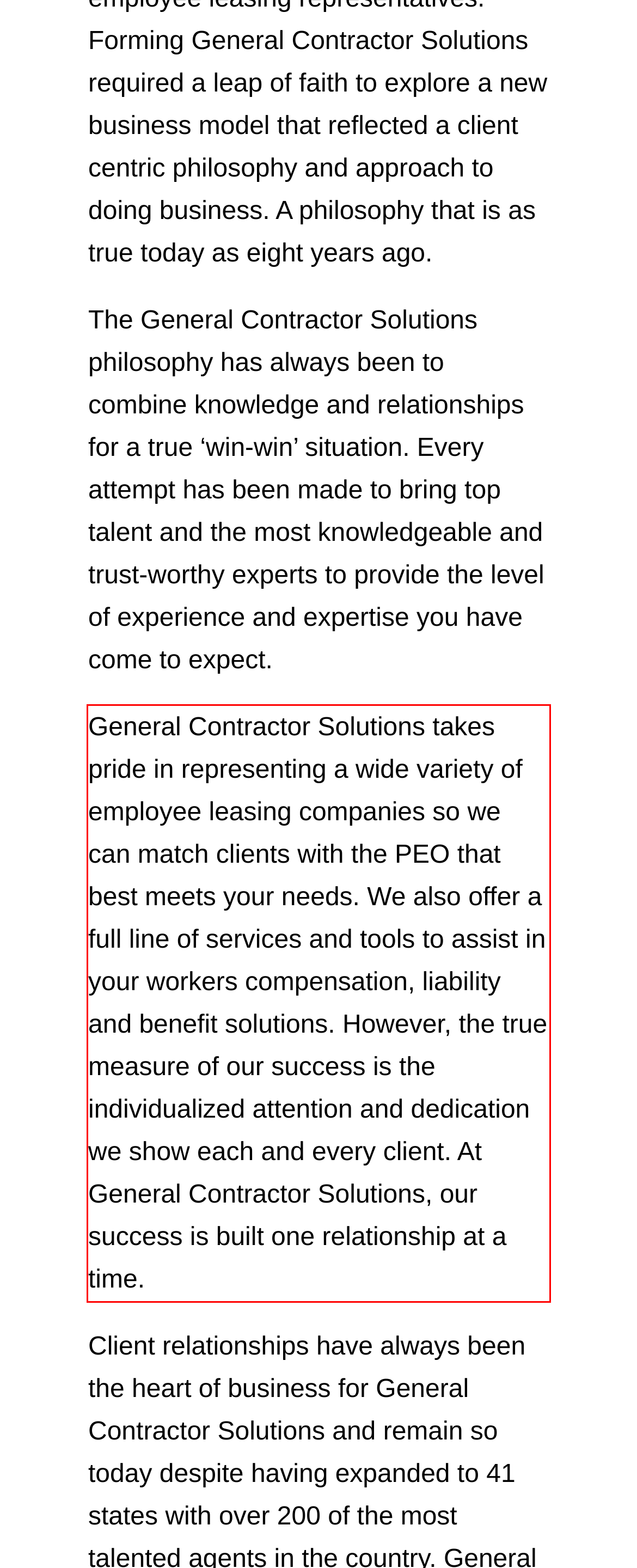Your task is to recognize and extract the text content from the UI element enclosed in the red bounding box on the webpage screenshot.

General Contractor Solutions takes pride in representing a wide variety of employee leasing companies so we can match clients with the PEO that best meets your needs. We also offer a full line of services and tools to assist in your workers compensation, liability and benefit solutions. However, the true measure of our success is the individualized attention and dedication we show each and every client. At General Contractor Solutions, our success is built one relationship at a time.